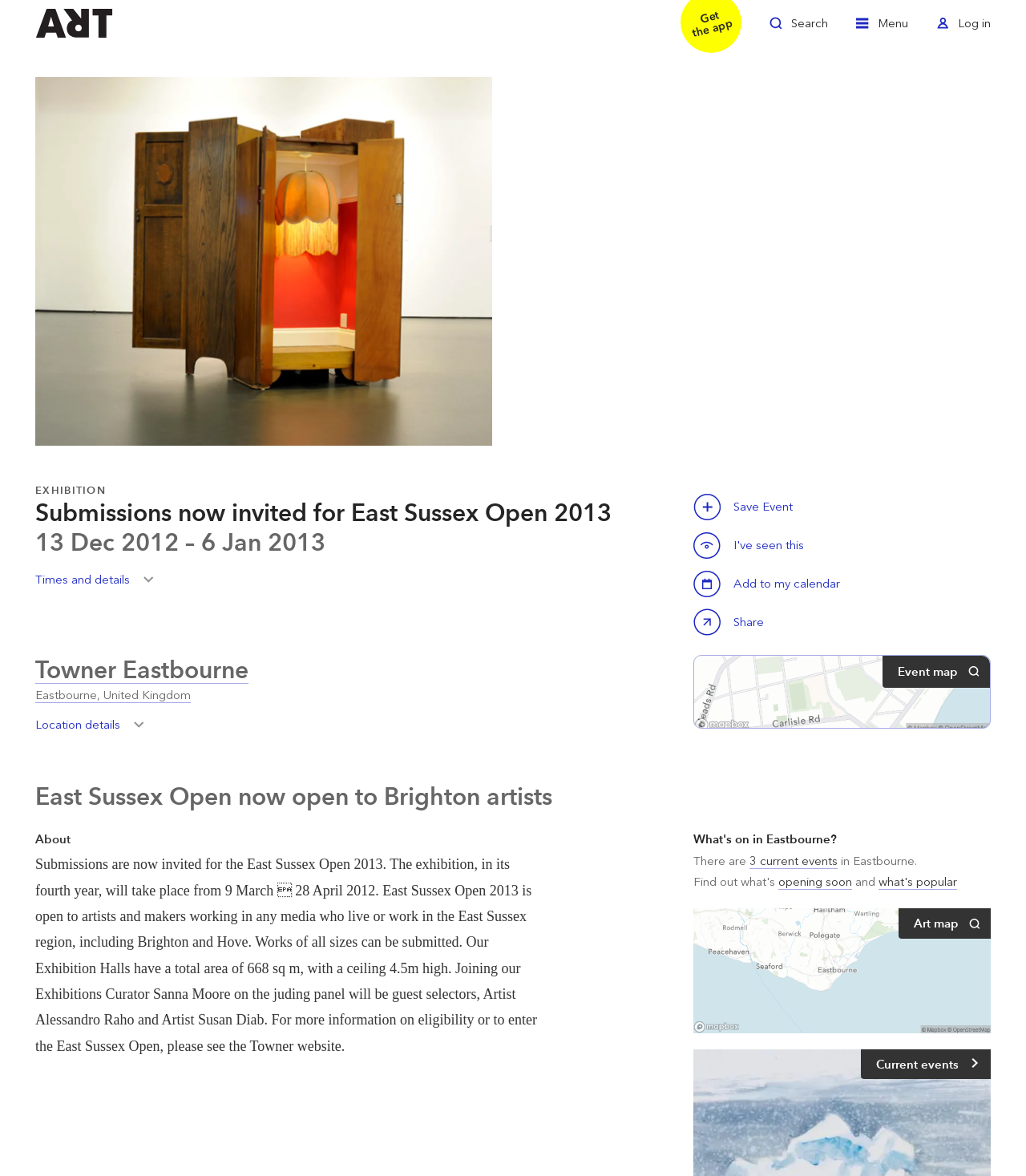Please identify the bounding box coordinates of the element on the webpage that should be clicked to follow this instruction: "Share Submissions now invited for East Sussex Open 2013". The bounding box coordinates should be given as four float numbers between 0 and 1, formatted as [left, top, right, bottom].

[0.676, 0.517, 0.749, 0.543]